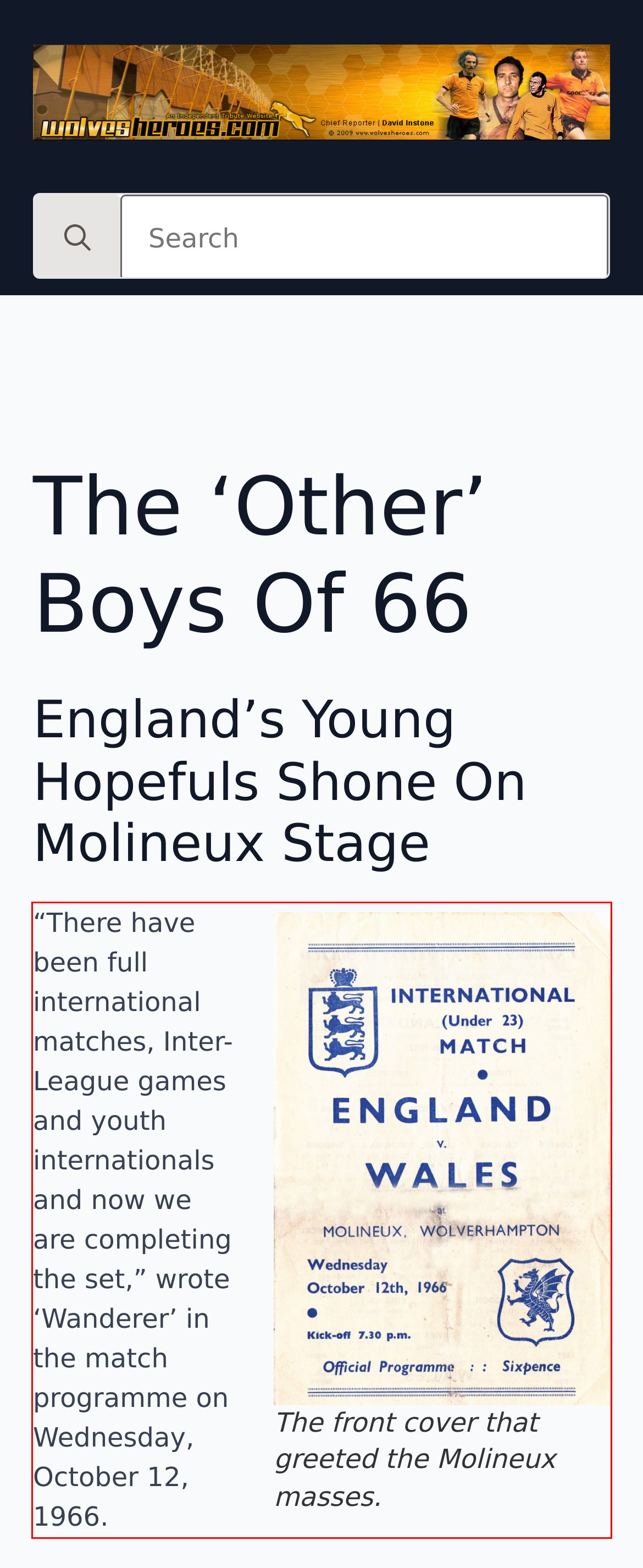You are provided with a screenshot of a webpage that includes a UI element enclosed in a red rectangle. Extract the text content inside this red rectangle.

“There have been full international matches, Inter-League games and youth internationals and now we are completing the set,” wrote ‘Wanderer’ in the match programme on Wednesday, October 12, 1966.